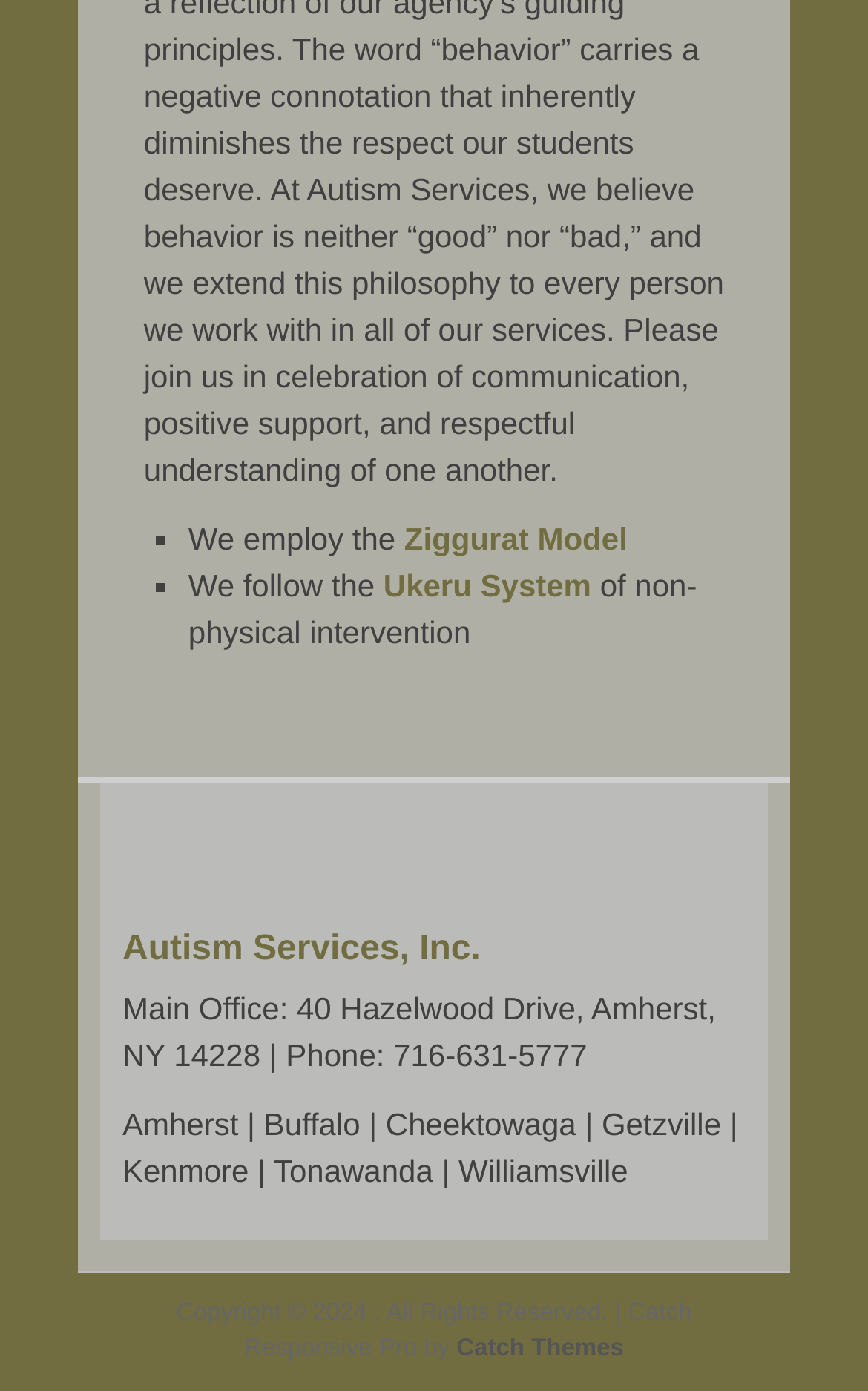Carefully examine the image and provide an in-depth answer to the question: What is the name of the theme used by the website?

The name of the theme used by the website can be found in the static text element on the webpage, which is '. All Rights Reserved. | Catch Responsive Pro by Catch Themes'.